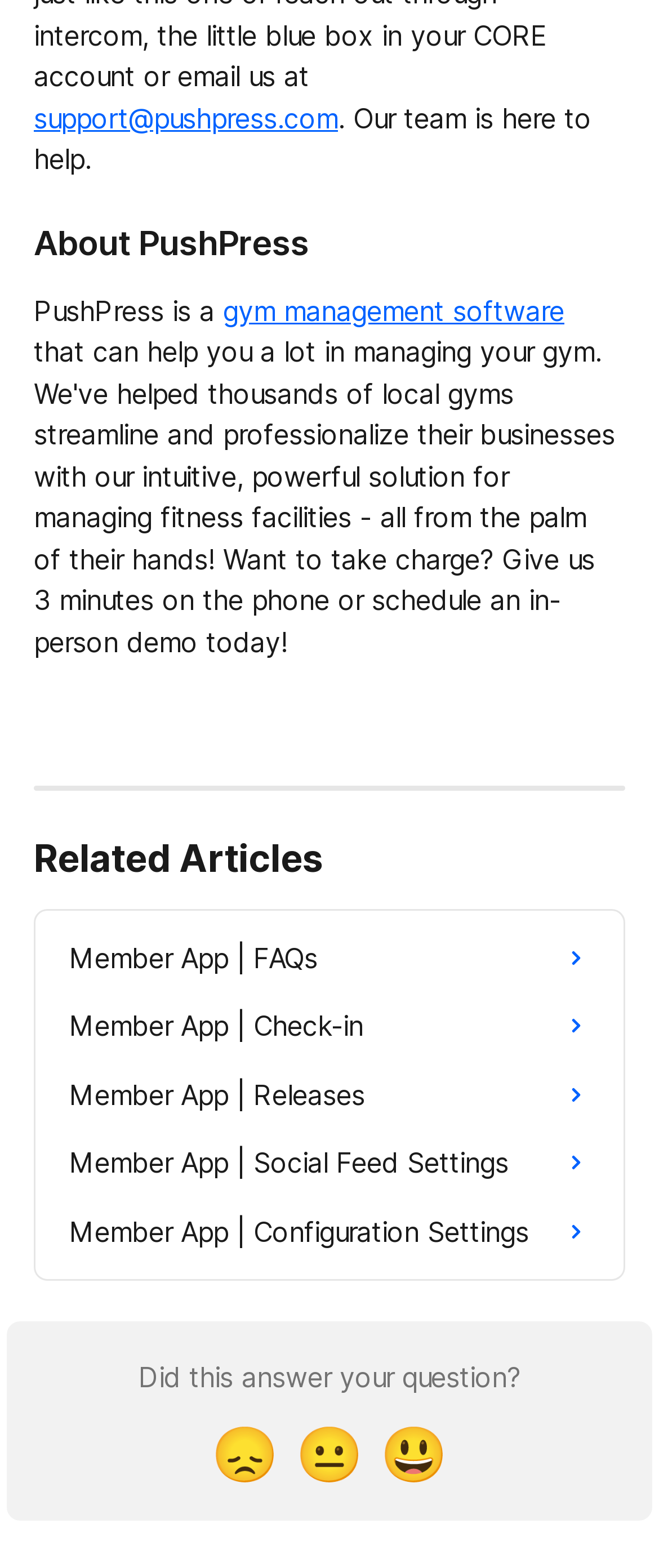Identify the bounding box coordinates of the region that should be clicked to execute the following instruction: "read Member App FAQs".

[0.074, 0.589, 0.926, 0.633]